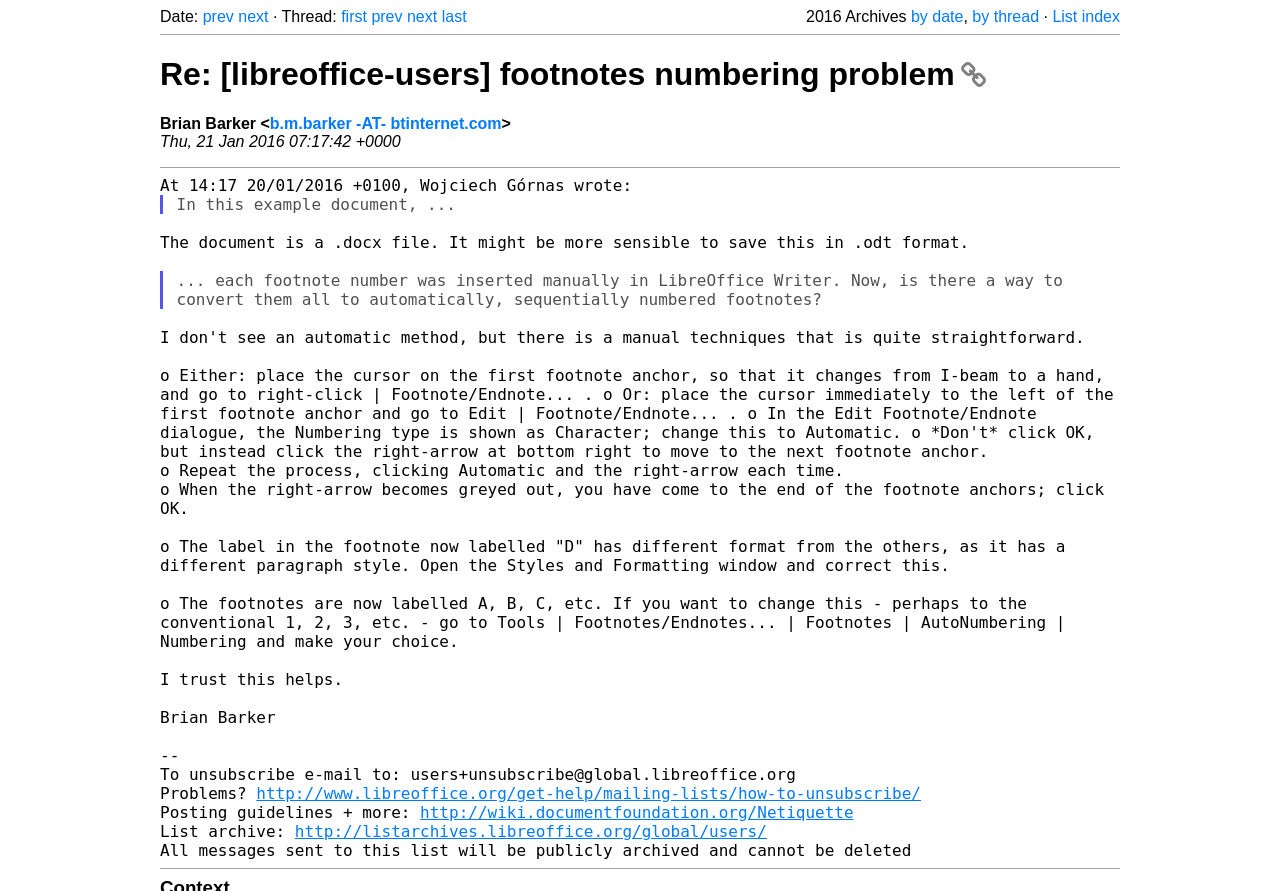Highlight the bounding box coordinates of the element that should be clicked to carry out the following instruction: "go to previous thread". The coordinates must be given as four float numbers ranging from 0 to 1, i.e., [left, top, right, bottom].

[0.158, 0.009, 0.183, 0.028]